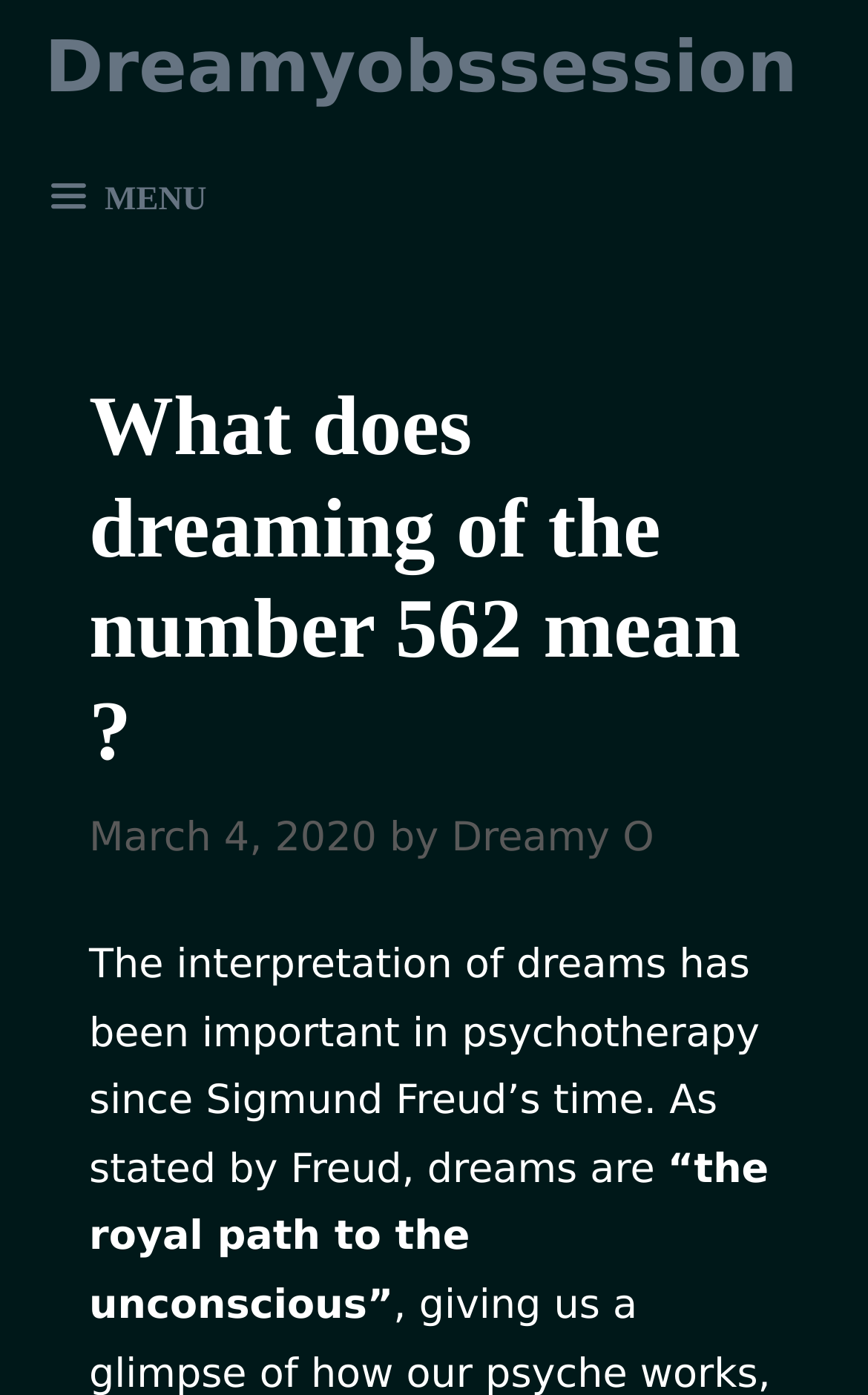Generate the title text from the webpage.

What does dreaming of the number 562 mean ?